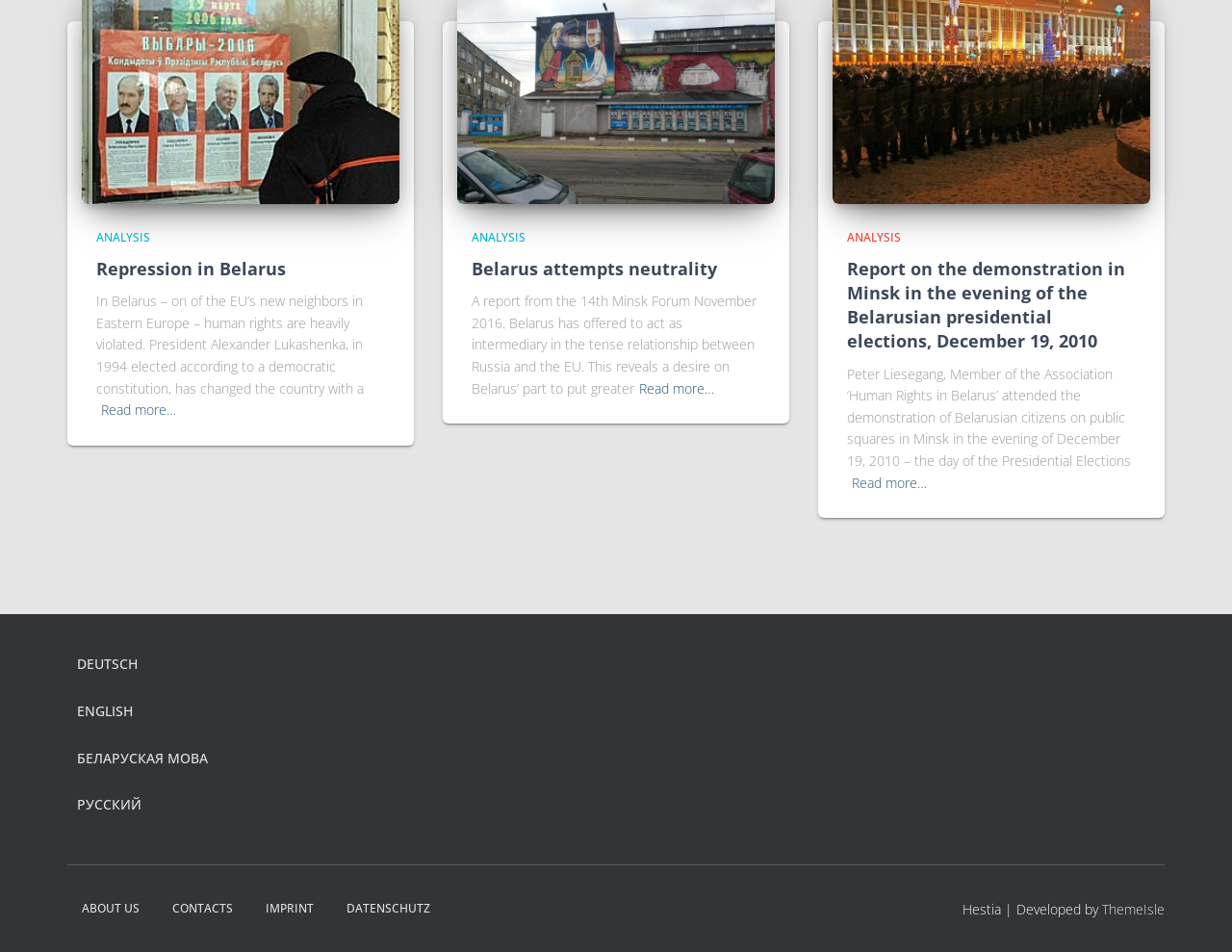Please determine the bounding box coordinates, formatted as (top-left x, top-left y, bottom-right x, bottom-right y), with all values as floating point numbers between 0 and 1. Identify the bounding box of the region described as: Belarus attempts neutrality

[0.383, 0.27, 0.582, 0.294]